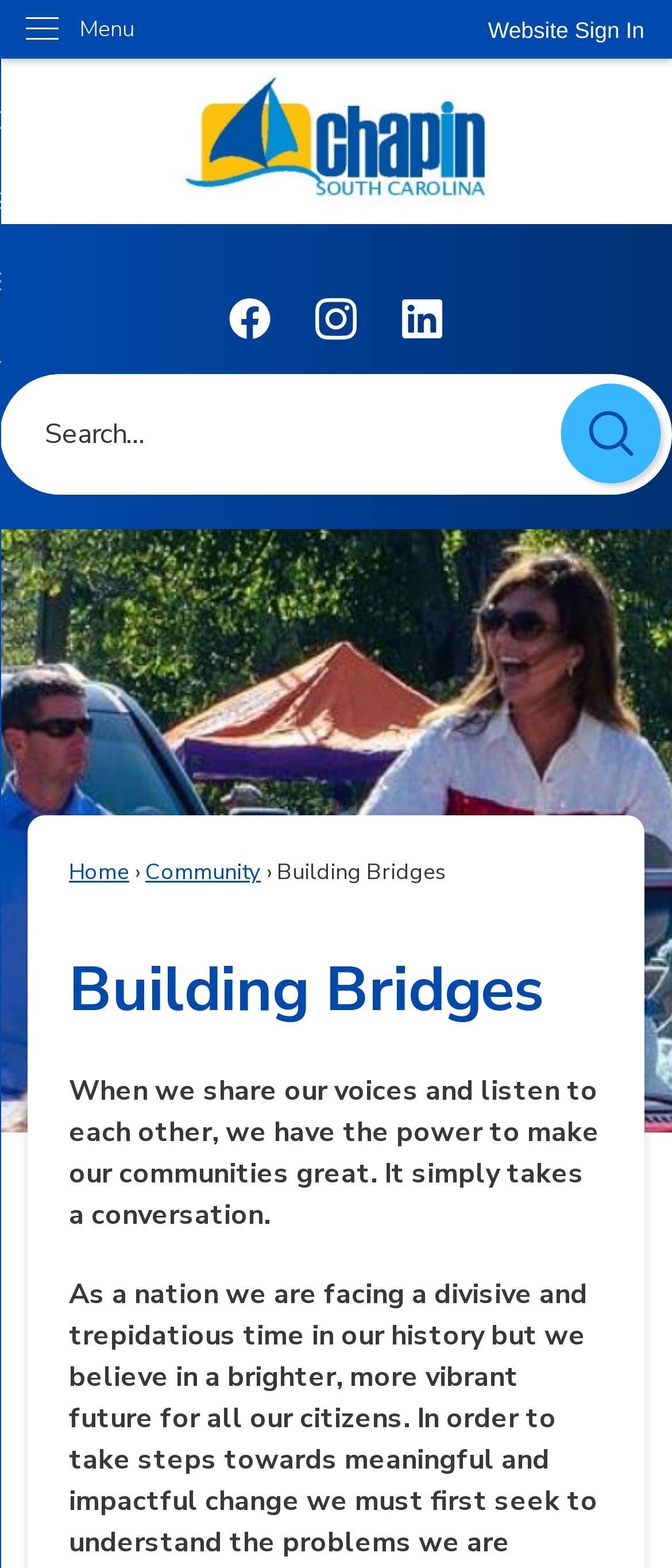How many social media links are there?
Refer to the image and offer an in-depth and detailed answer to the question.

I counted the number of social media links by looking at the links with text 'Facebook Opens in new window', 'Instagram graphic', and 'Linkedin graphic'. These links are located in the top-right section of the webpage and have corresponding images.